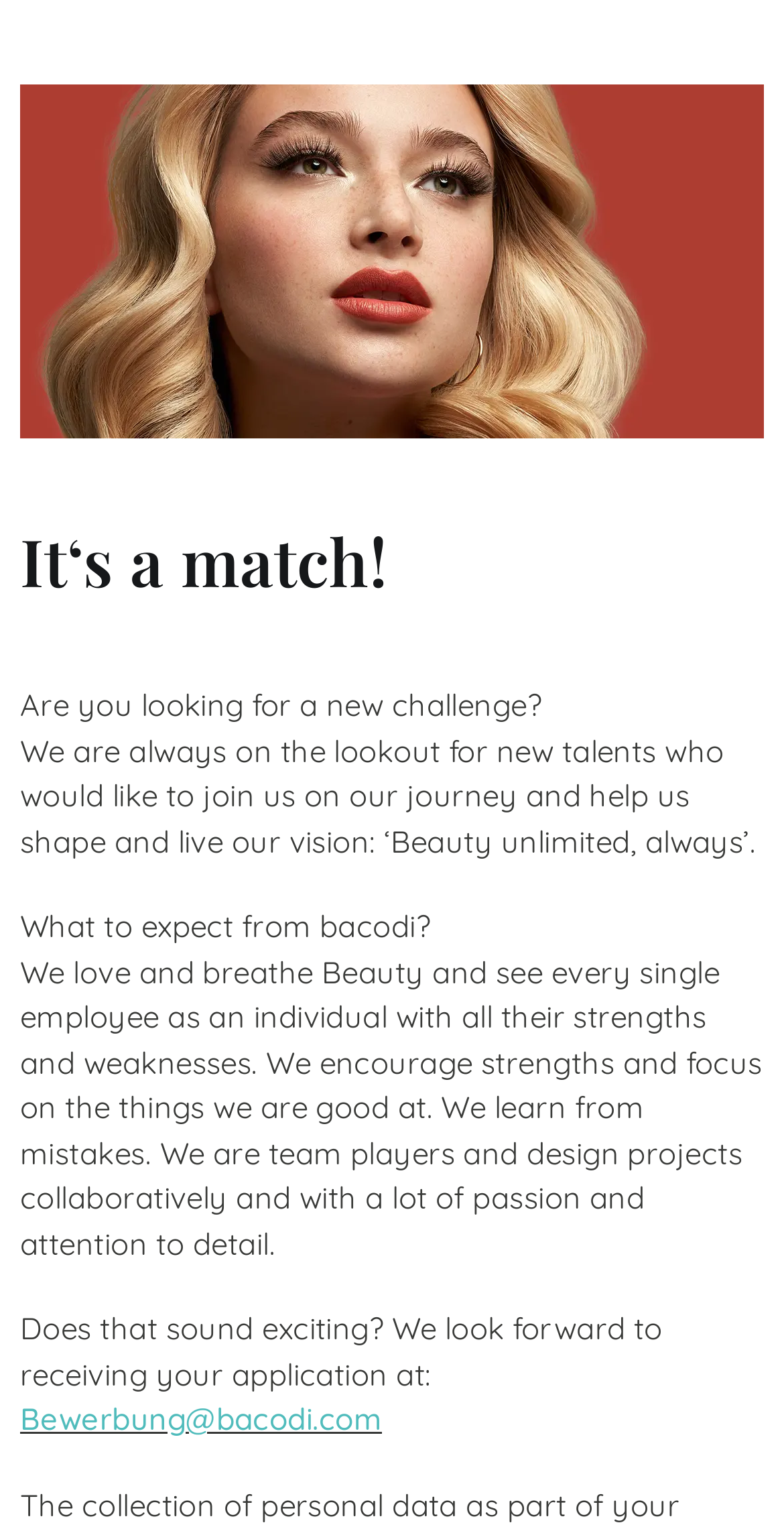Please identify the bounding box coordinates of the area that needs to be clicked to fulfill the following instruction: "Enter your name."

None